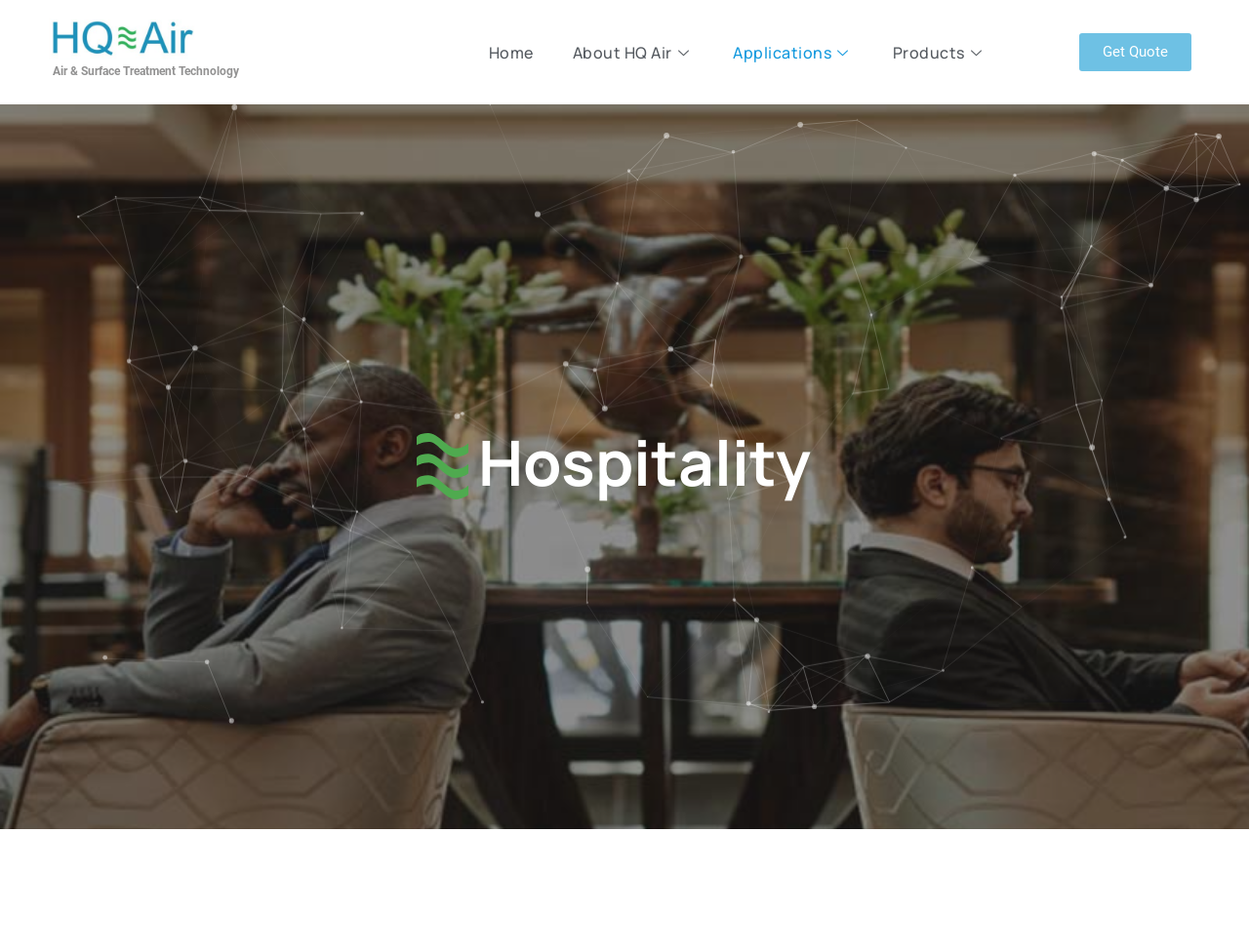Produce an extensive caption that describes everything on the webpage.

The webpage is about Hospitality, specifically focusing on indoor air quality and its impact on hotel bookings. At the top left, there is a link with no text. Below it, there is a static text "Air & Surface Treatment Technology". 

On the top navigation bar, there are four links: "Home", "About HQ Air", "Applications", and "Products", arranged from left to right. On the top right, there is a "Get Quote" link.

Below the navigation bar, there is a large heading "Hospitality" that takes up a significant portion of the page. Underneath the heading, there is a canvas element that occupies the majority of the page's content area.